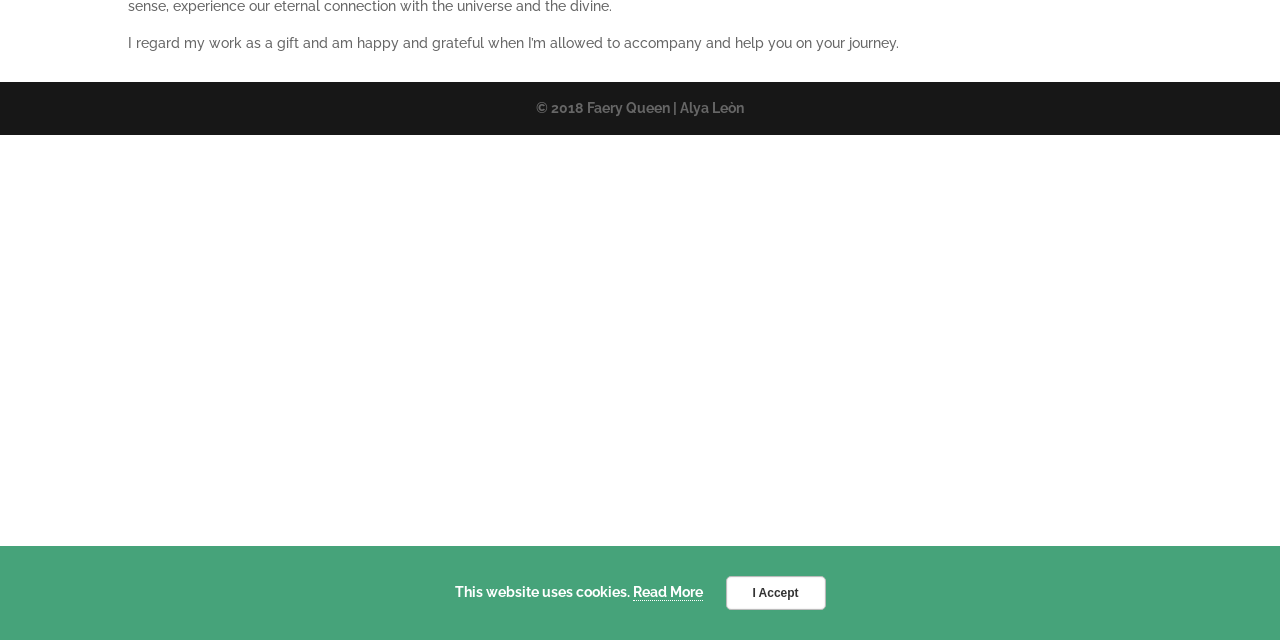Predict the bounding box of the UI element based on this description: "Faery Queen | Alya Leòn".

[0.459, 0.156, 0.581, 0.181]